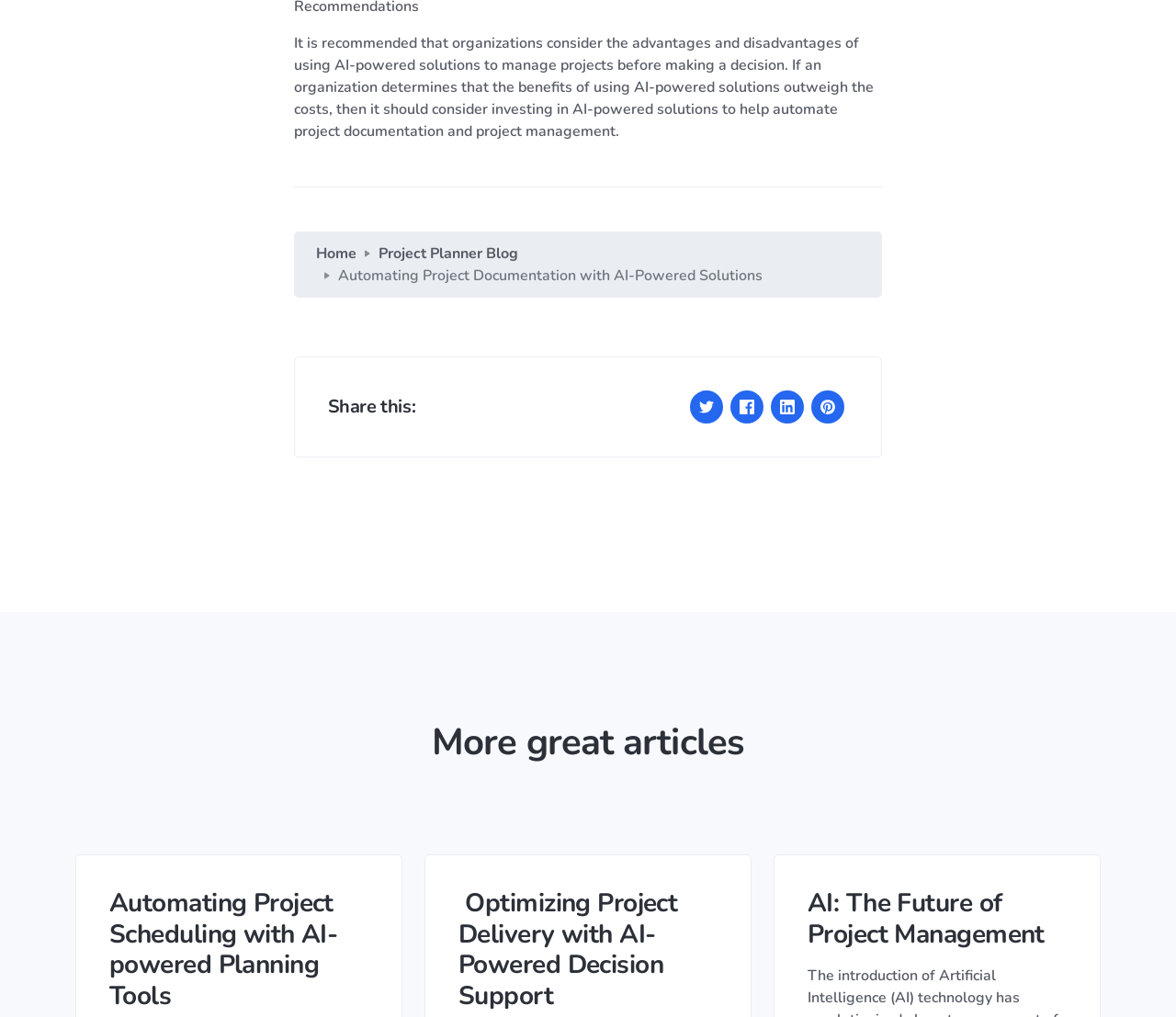What is the title of the first related article?
Please ensure your answer to the question is detailed and covers all necessary aspects.

The title of the first related article can be determined by reading the link element with the content 'Automating Project Scheduling with AI-powered Planning Tools' which is located below the 'More great articles' heading element.